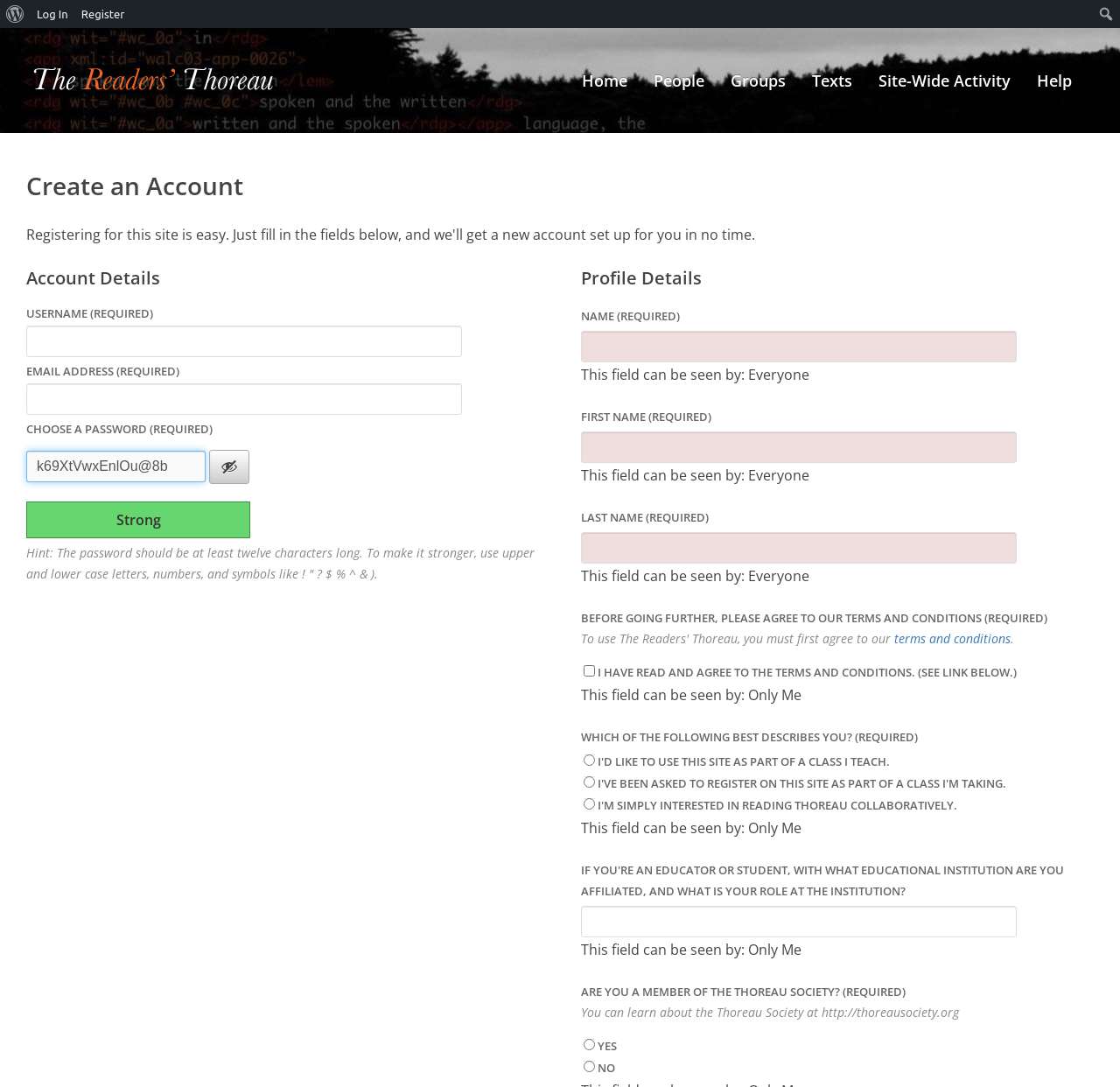Answer the question using only a single word or phrase: 
What is the minimum length of the password required?

Twelve characters